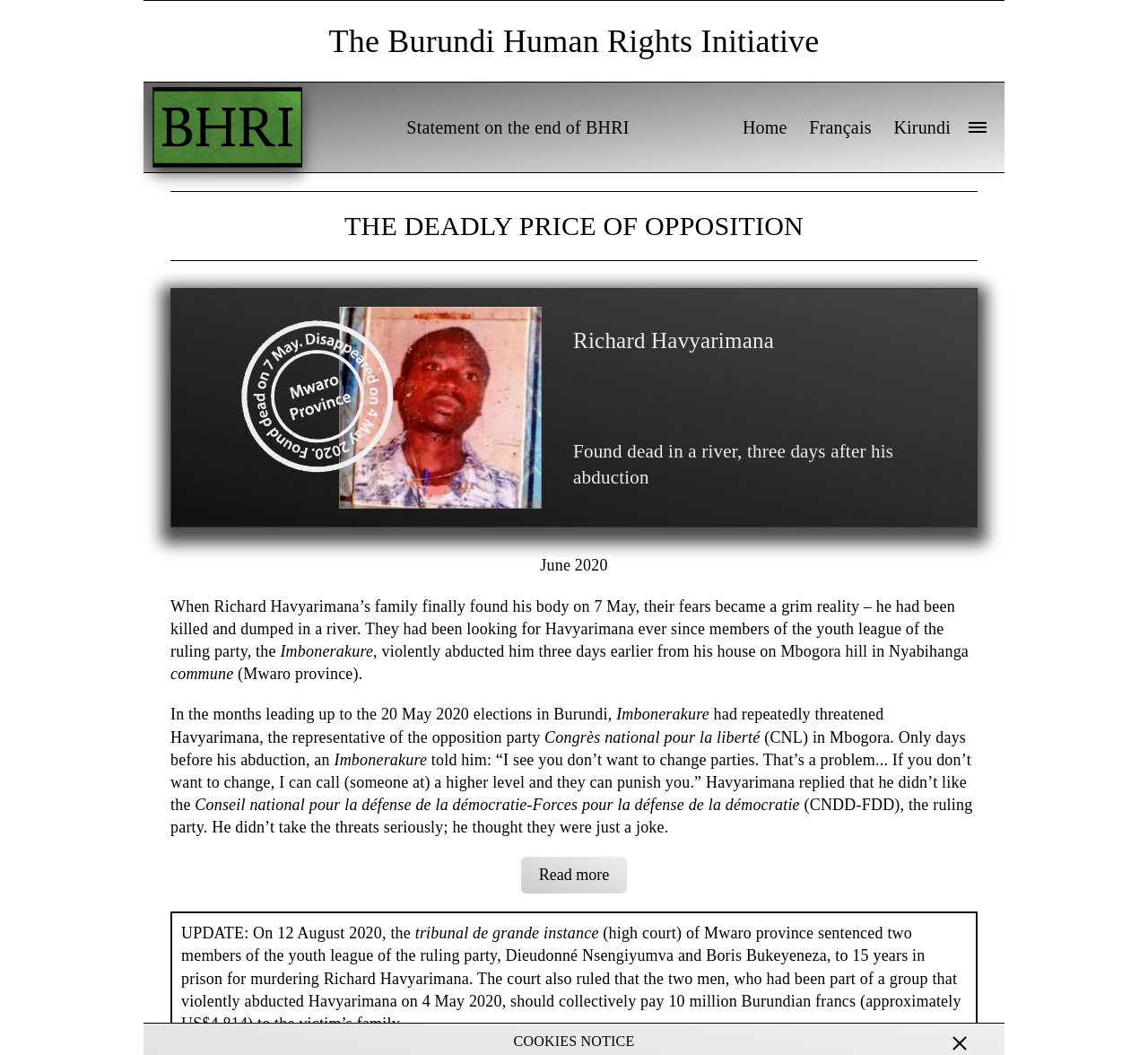Provide a one-word or one-phrase answer to the question:
How many publications are listed on the webpage?

15